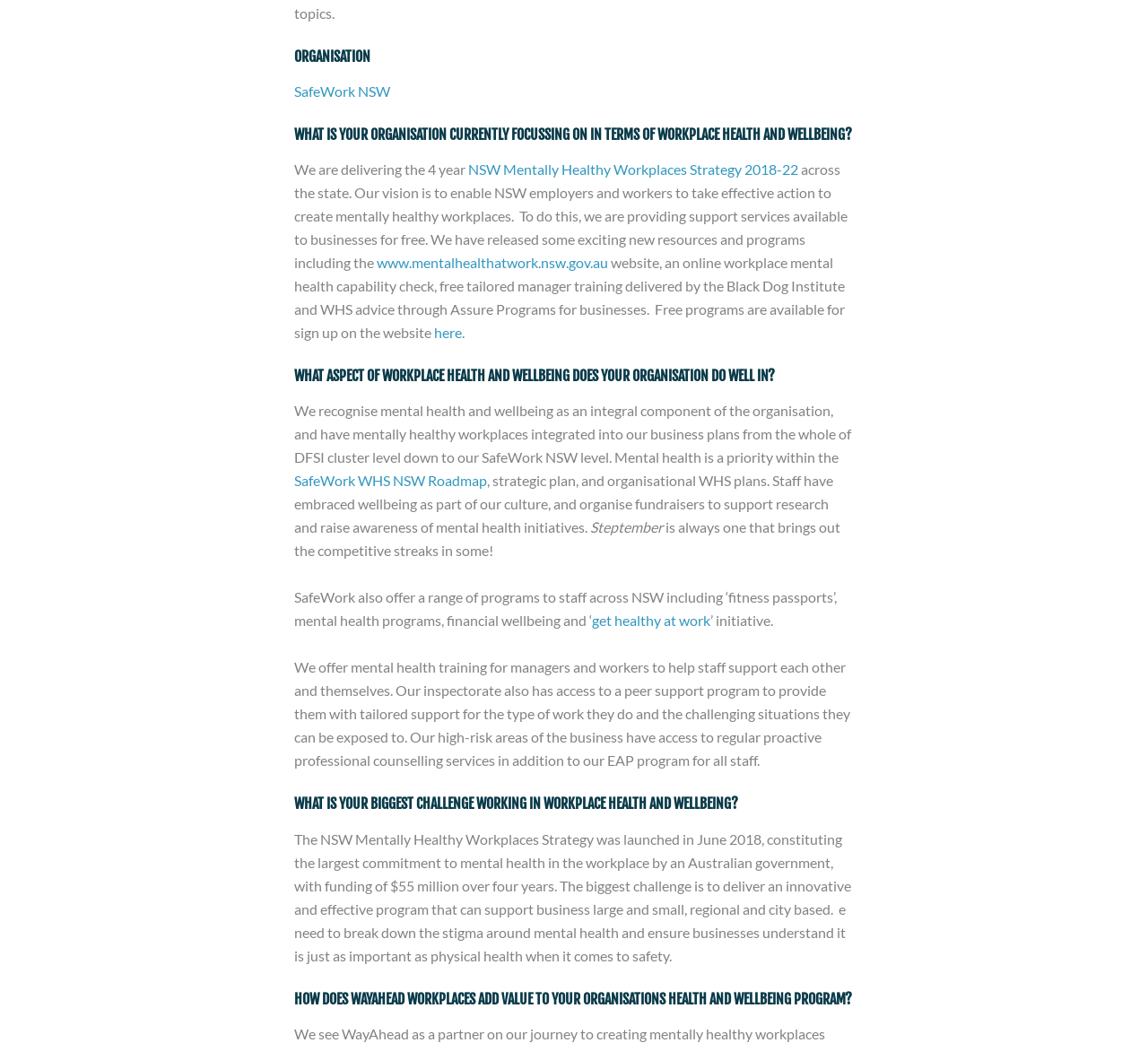Please provide a comprehensive answer to the question based on the screenshot: What is the name of the strategy launched in June 2018?

According to the webpage, the NSW Mentally Healthy Workplaces Strategy was launched in June 2018, with funding of $55 million over four years, as mentioned in the section 'WHAT IS YOUR BIGGEST CHALLENGE WORKING IN WORKPLACE HEALTH AND WELLBEING?'.